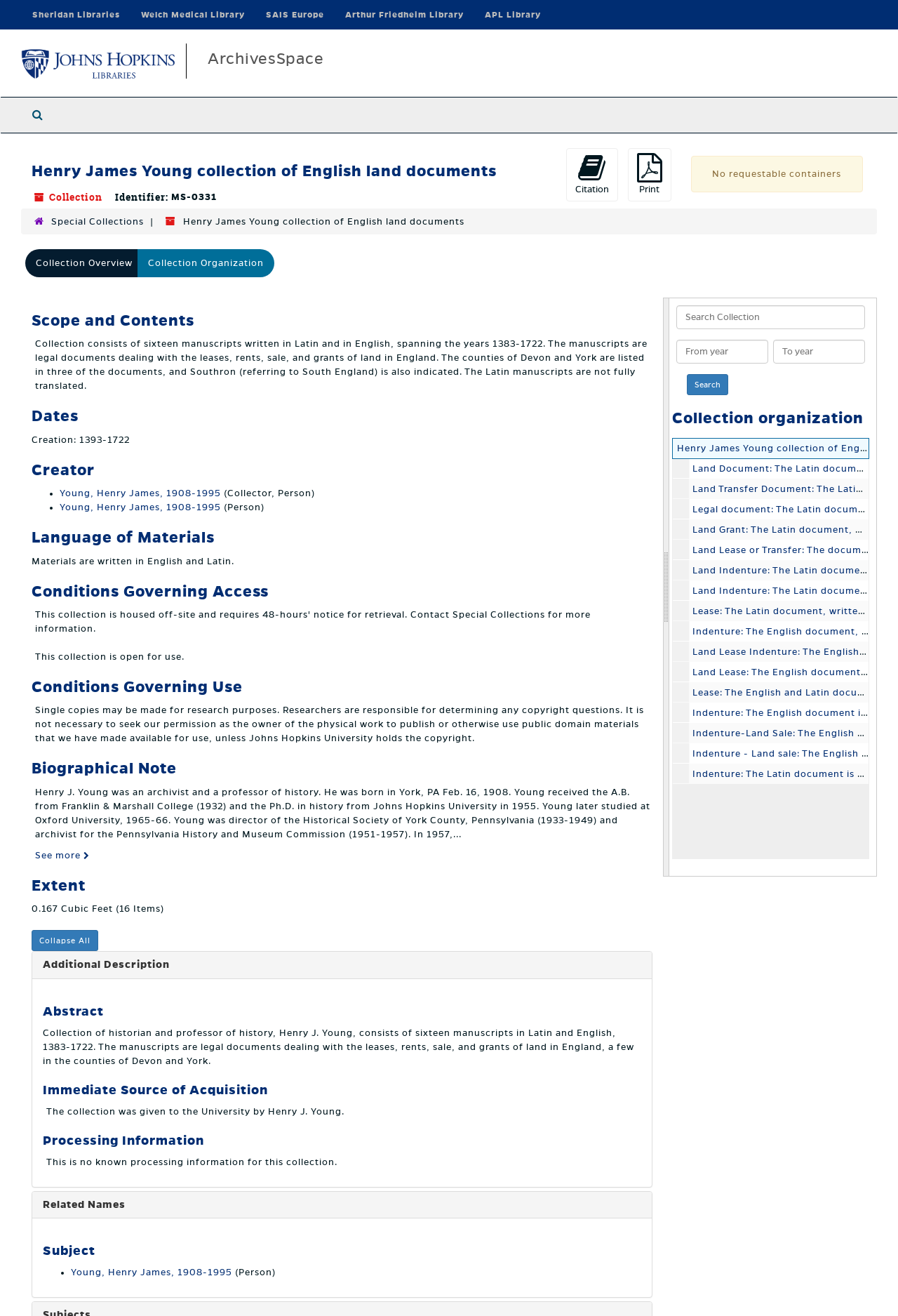Determine the bounding box coordinates of the area to click in order to meet this instruction: "Search the collection".

[0.765, 0.284, 0.811, 0.3]